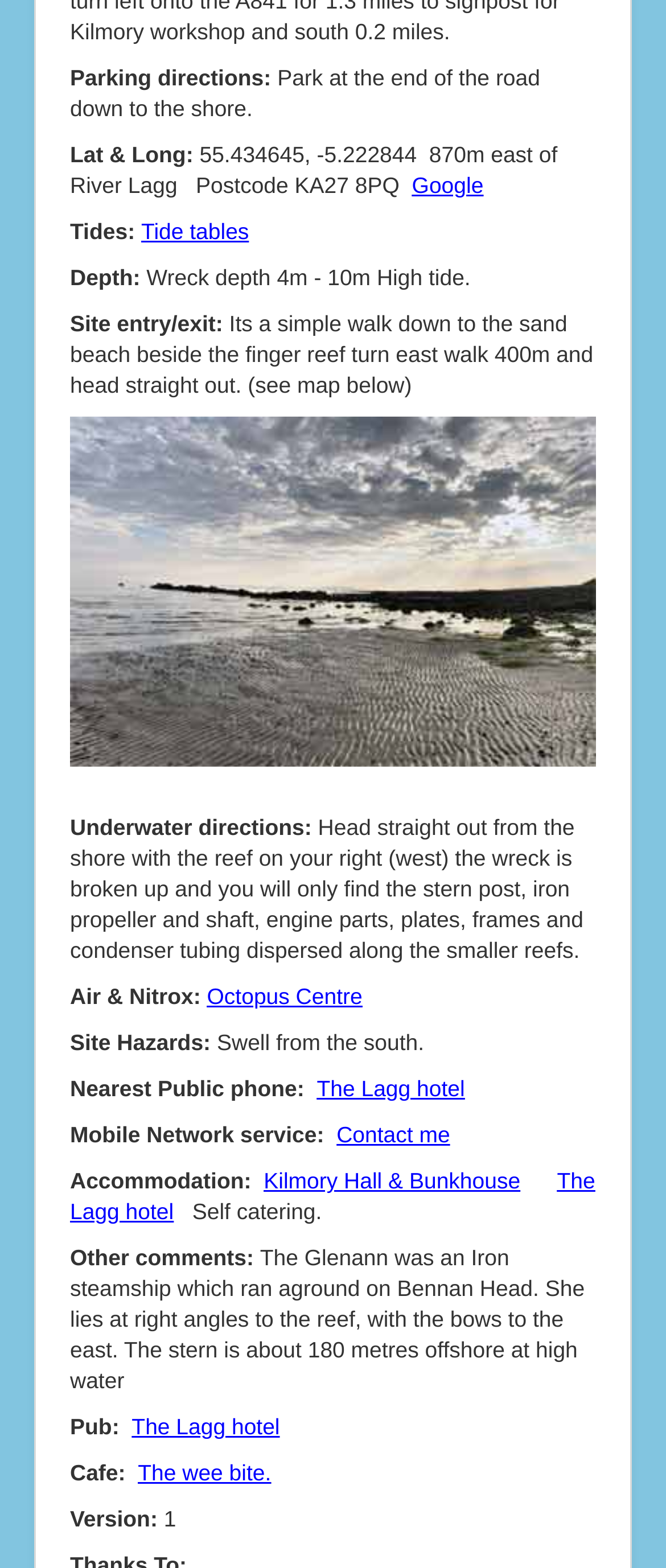What is the parking direction?
Please respond to the question with a detailed and thorough explanation.

The parking direction is mentioned in the webpage as 'Park at the end of the road down to the shore.' which indicates that the parking spot is located at the end of the road leading to the shore.